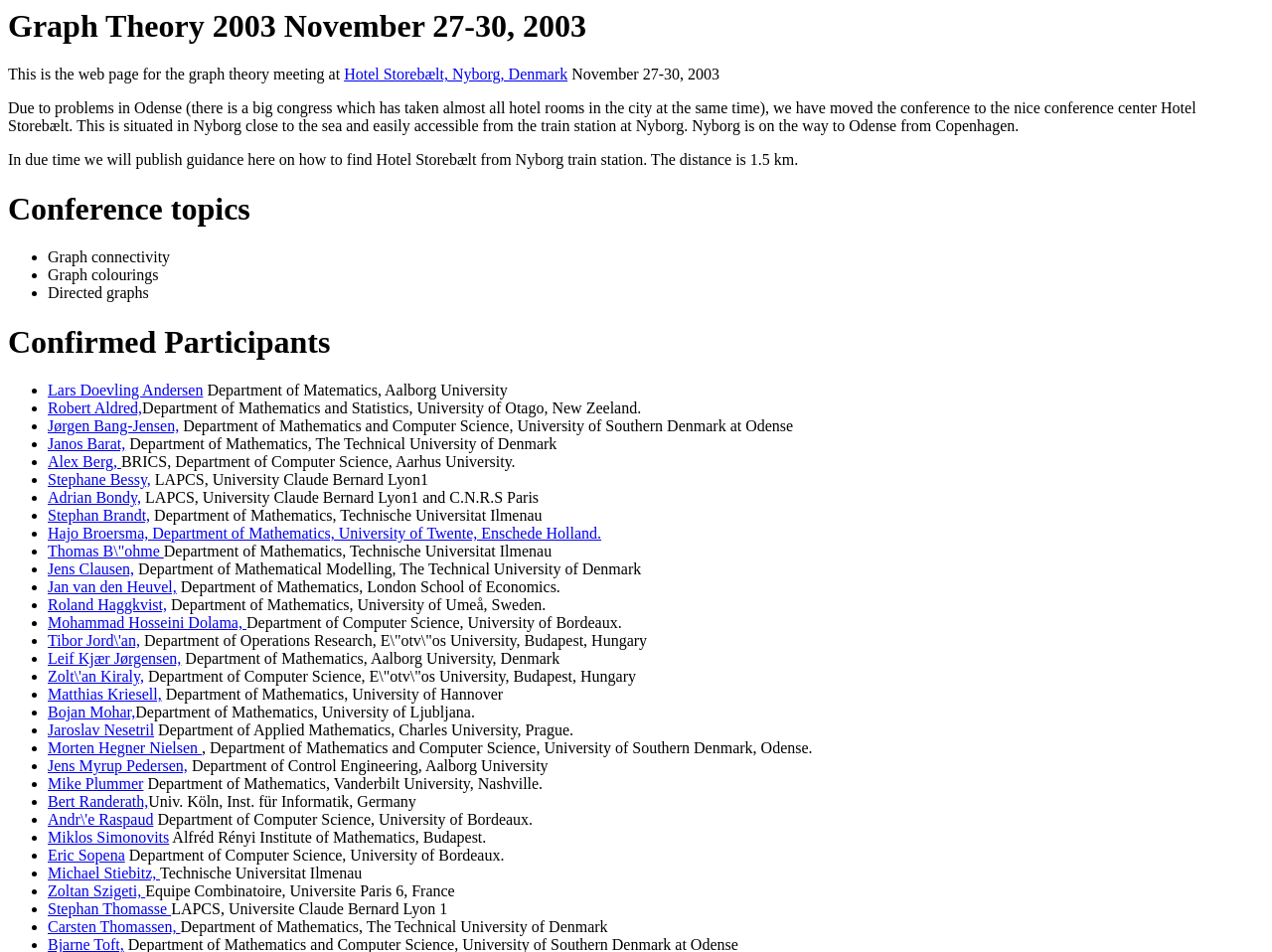Answer this question in one word or a short phrase: What is the distance from Nyborg train station to Hotel Storebælt?

1.5 km